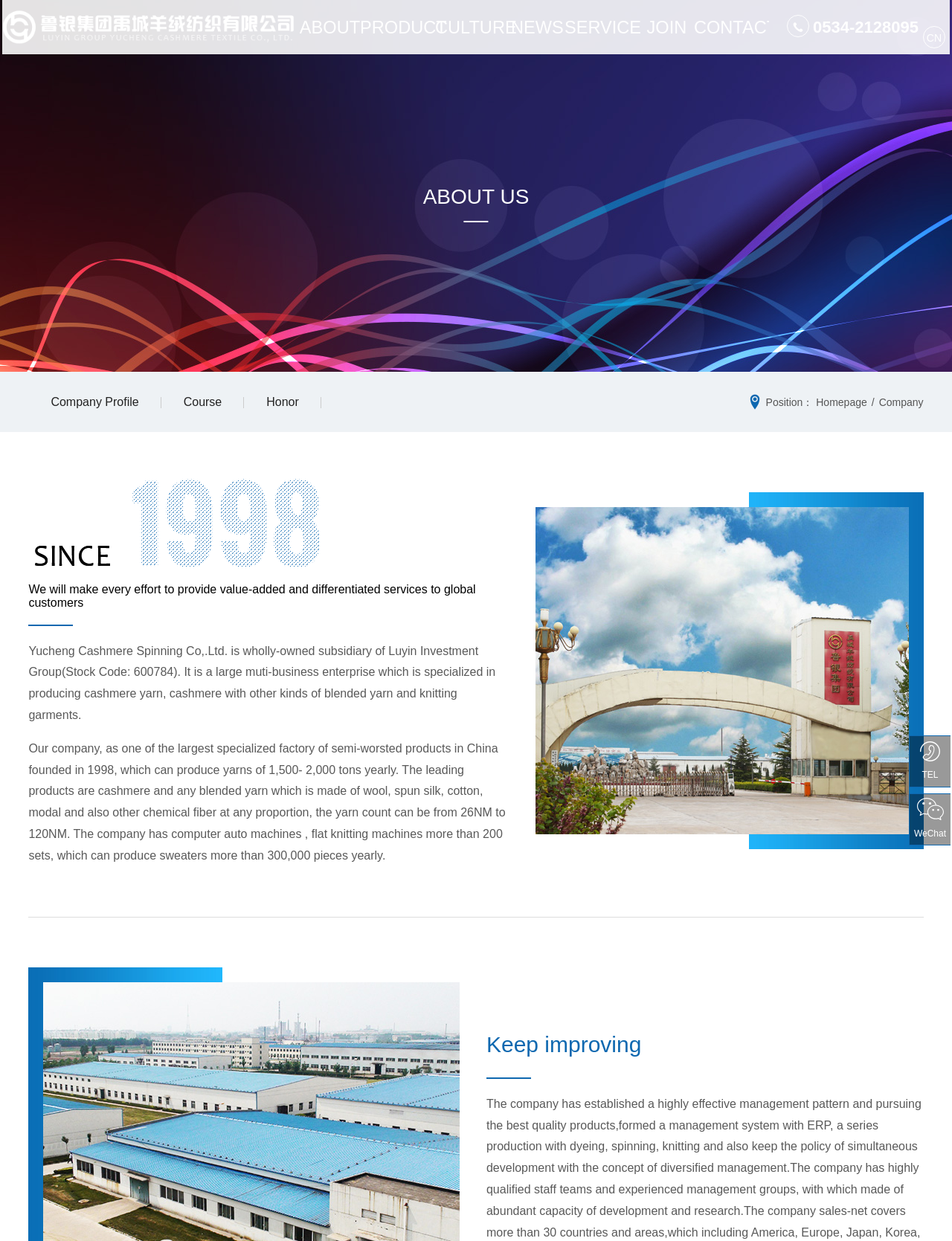Utilize the details in the image to thoroughly answer the following question: How many images are there on the webpage?

There are four images on the webpage: the company logo, the image below the 'ABOUT ABOUT' heading, the image below the company introduction, and the image at the bottom of the webpage with the text 'Keep improving'.